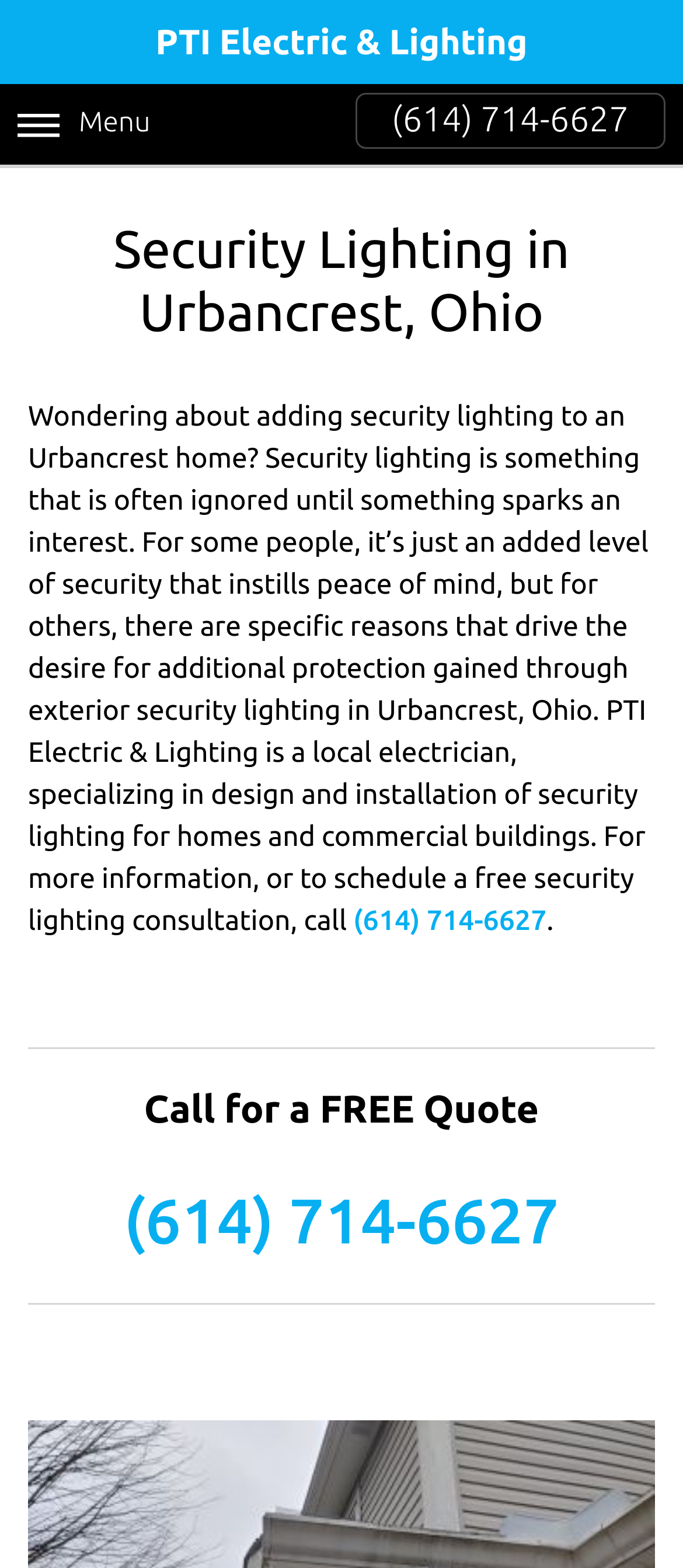What type of service does PTI Electric & Lighting specialize in?
Respond with a short answer, either a single word or a phrase, based on the image.

Security lighting design and installation